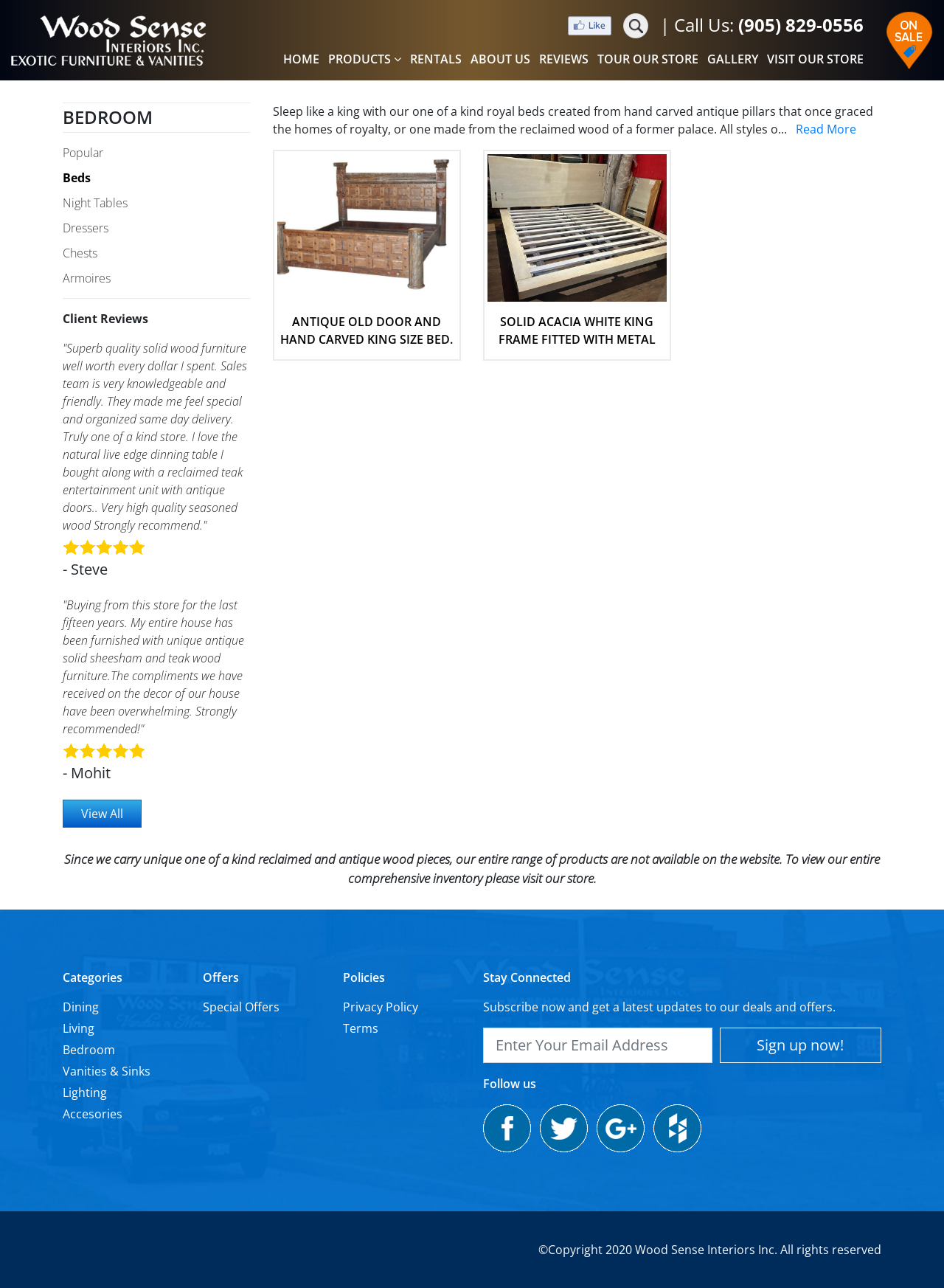Find the bounding box coordinates of the area that needs to be clicked in order to achieve the following instruction: "Read more about the royal beds". The coordinates should be specified as four float numbers between 0 and 1, i.e., [left, top, right, bottom].

[0.843, 0.094, 0.907, 0.107]